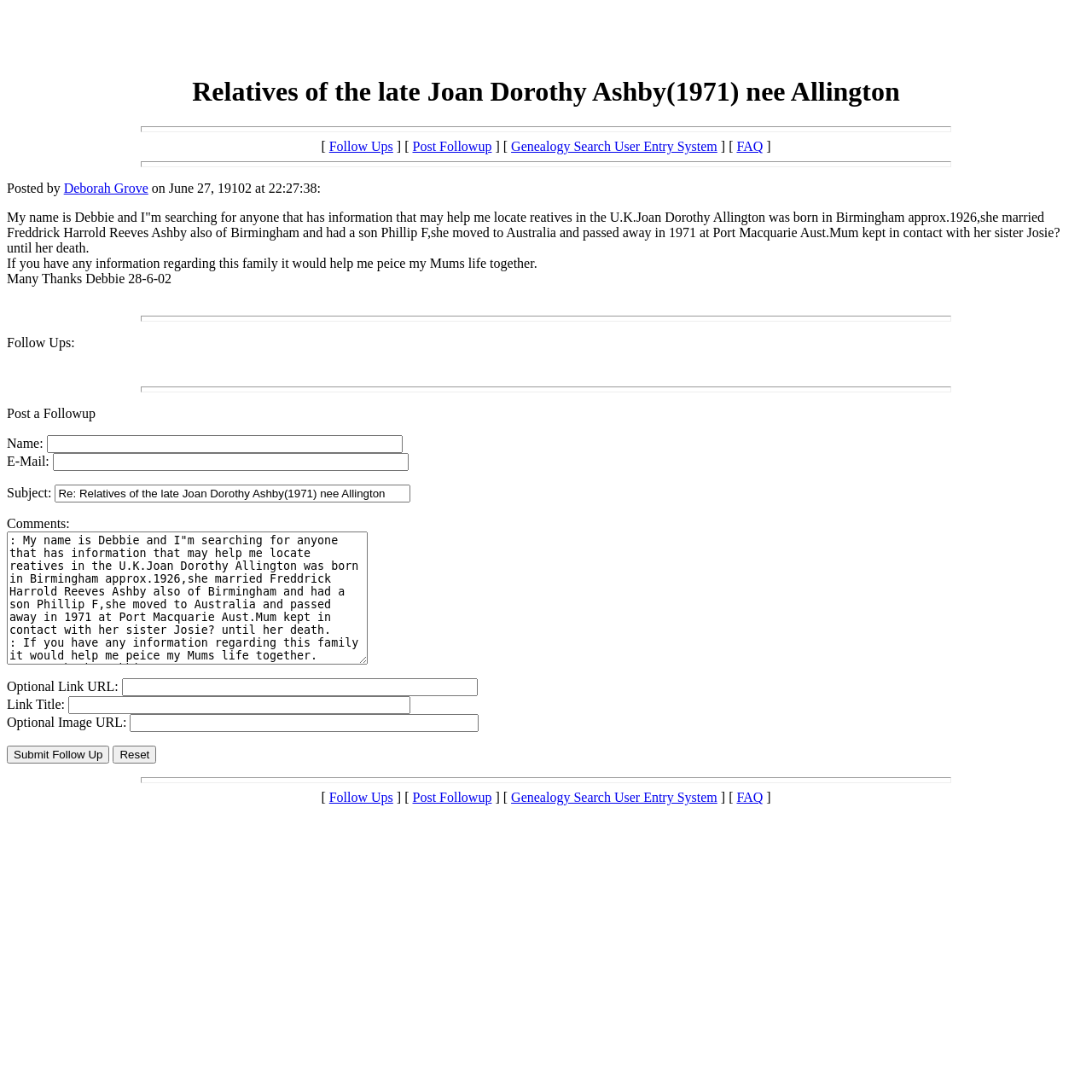Please indicate the bounding box coordinates of the element's region to be clicked to achieve the instruction: "Click on the 'Post Followup' button". Provide the coordinates as four float numbers between 0 and 1, i.e., [left, top, right, bottom].

[0.378, 0.127, 0.45, 0.141]